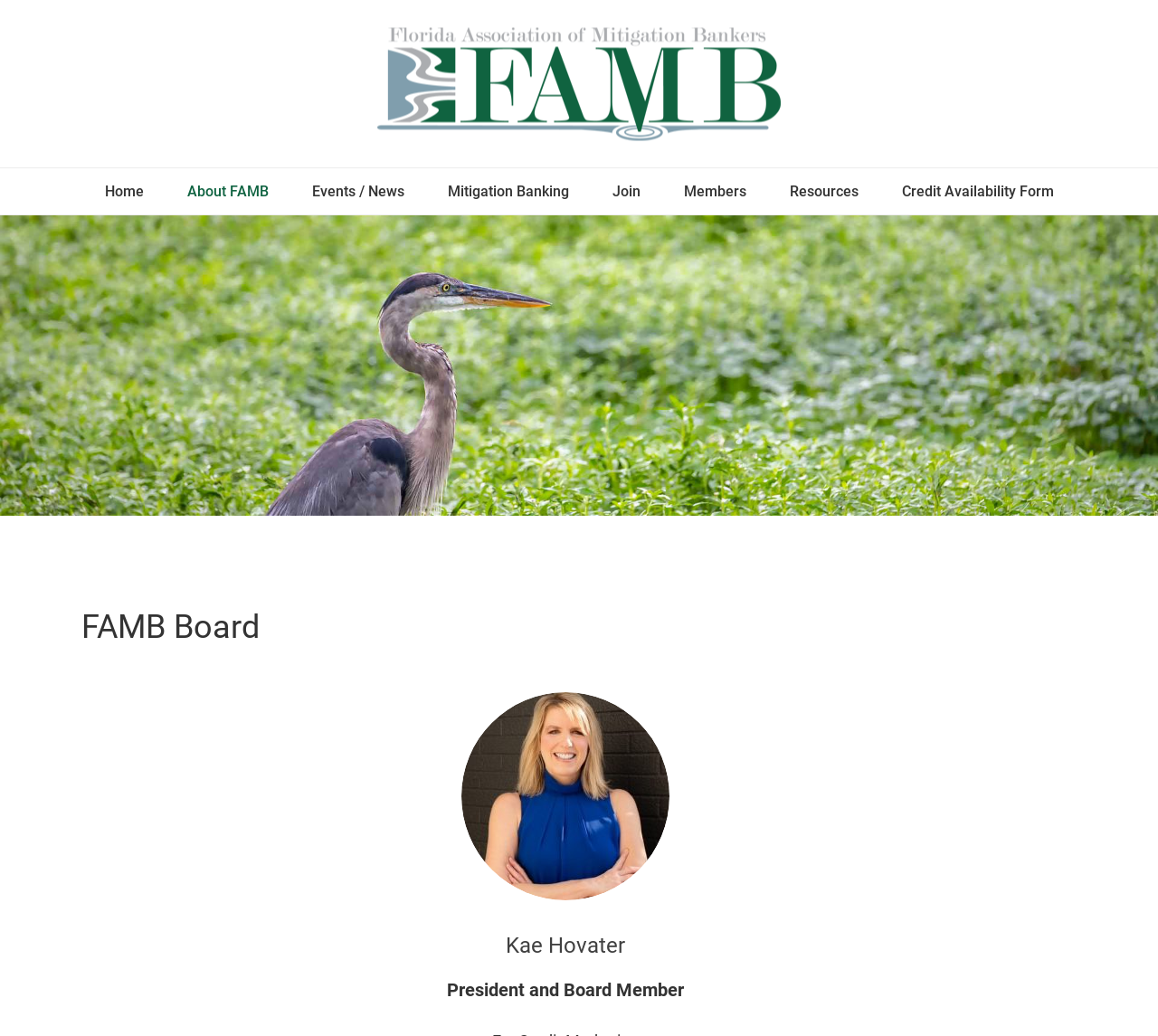Determine the bounding box coordinates of the clickable element to complete this instruction: "view mitigation banking information". Provide the coordinates in the format of four float numbers between 0 and 1, [left, top, right, bottom].

[0.368, 0.162, 0.51, 0.207]